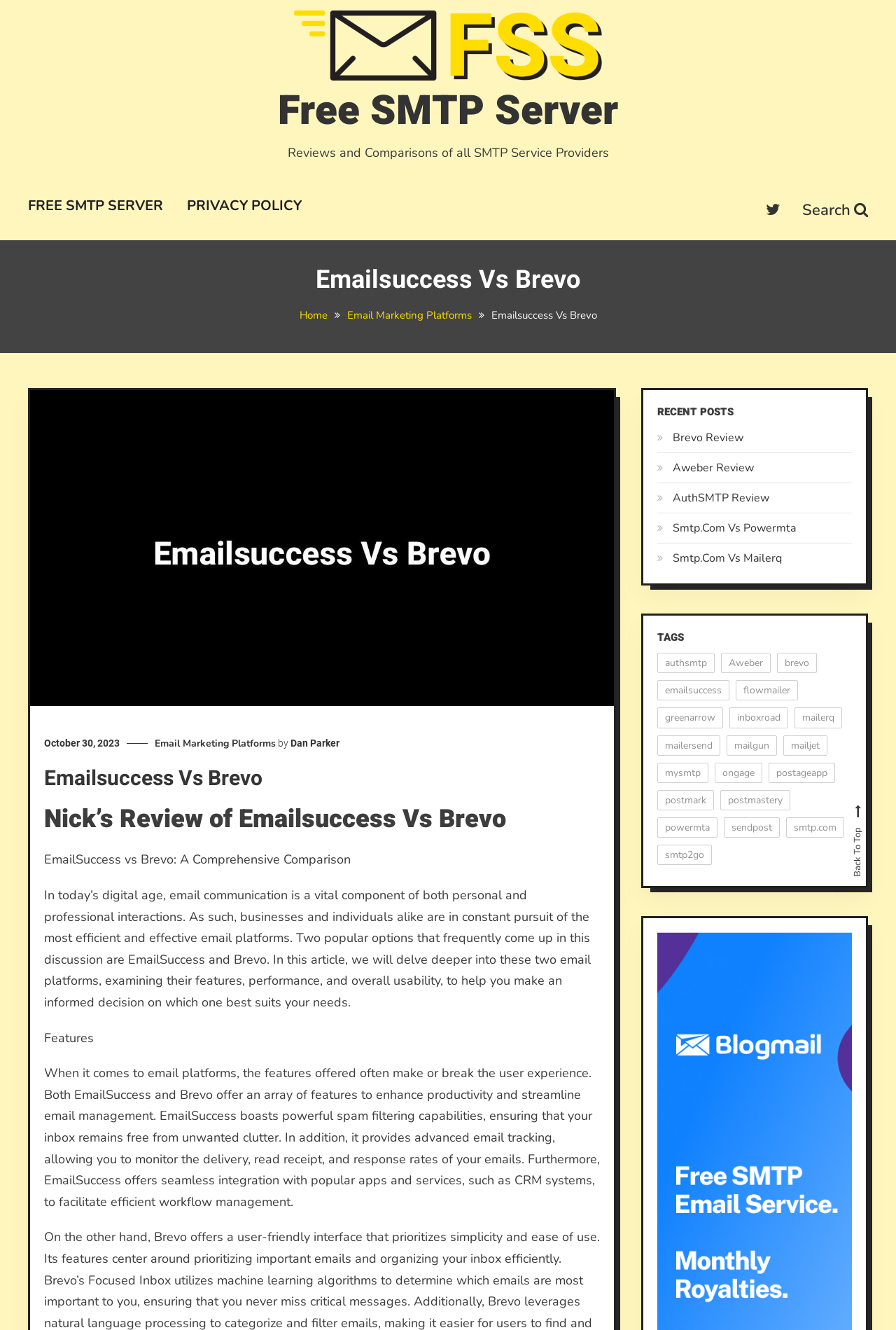Respond to the question below with a single word or phrase: What is the main topic of this webpage?

Emailsuccess Vs Brevo